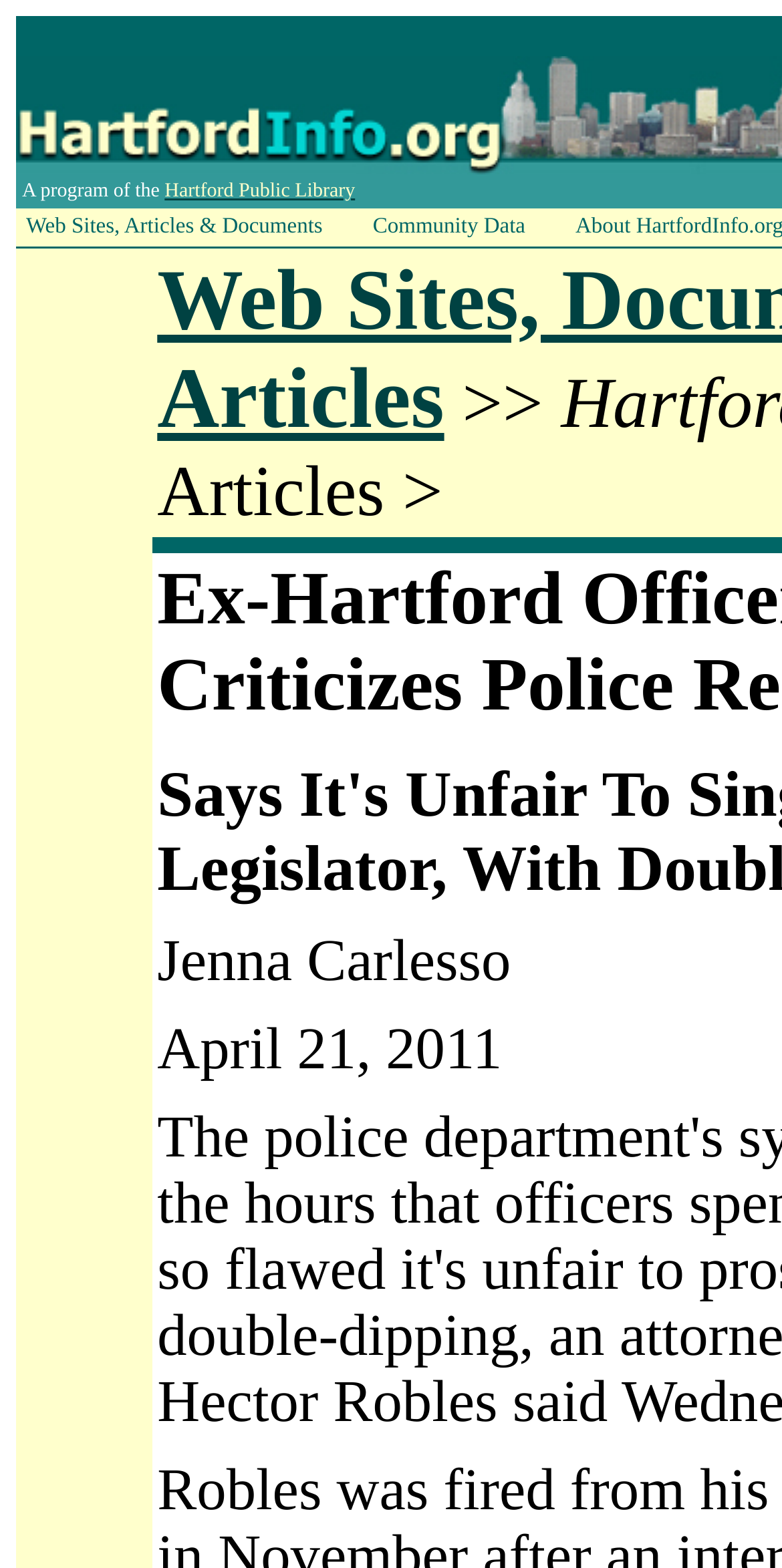What is the name of the library mentioned?
Analyze the screenshot and provide a detailed answer to the question.

The answer can be found by looking at the link 'Hartford Public Library' within the table cell that contains the text 'A program of the Hartford Public Library'.